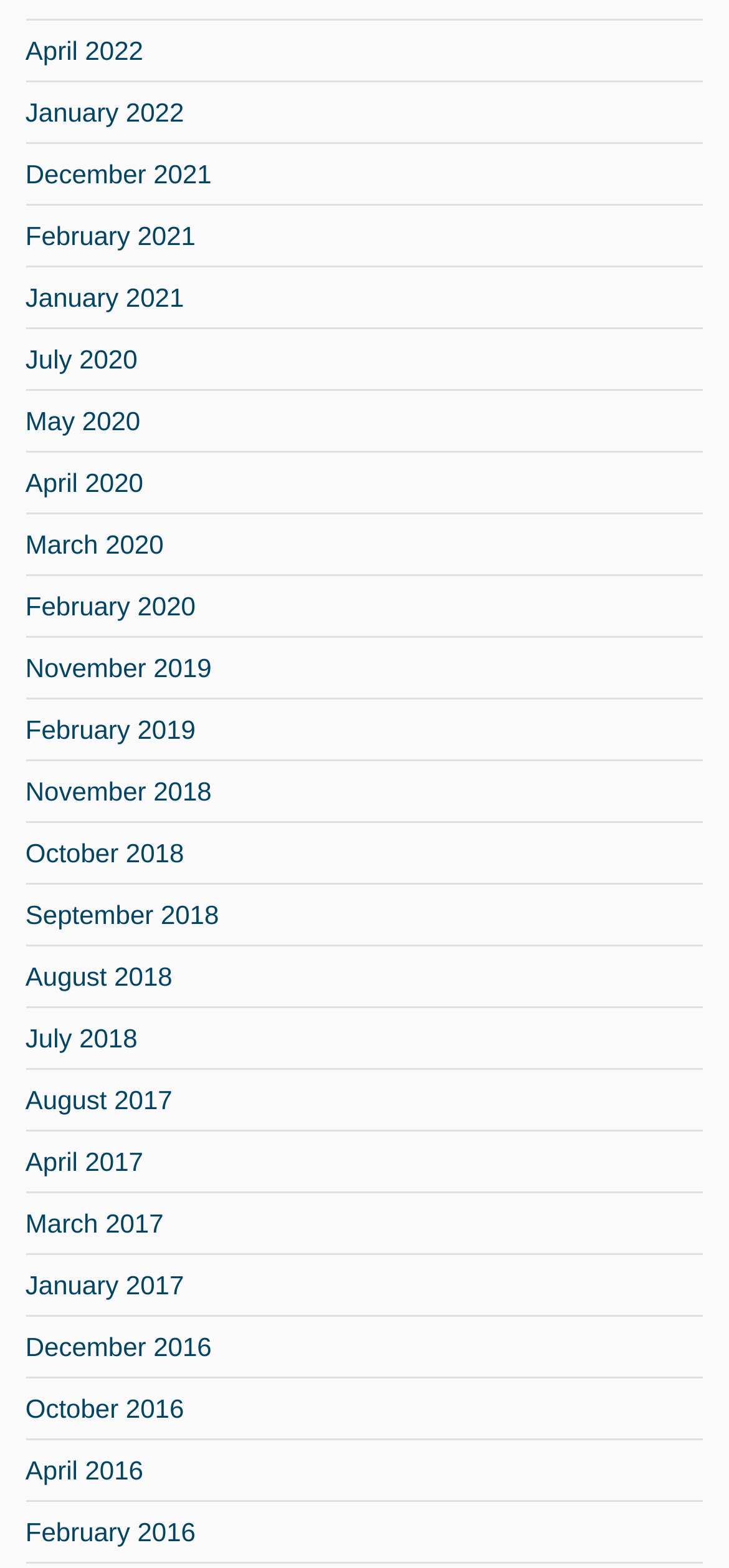How many months are listed from the year 2018?
Using the visual information, reply with a single word or short phrase.

4